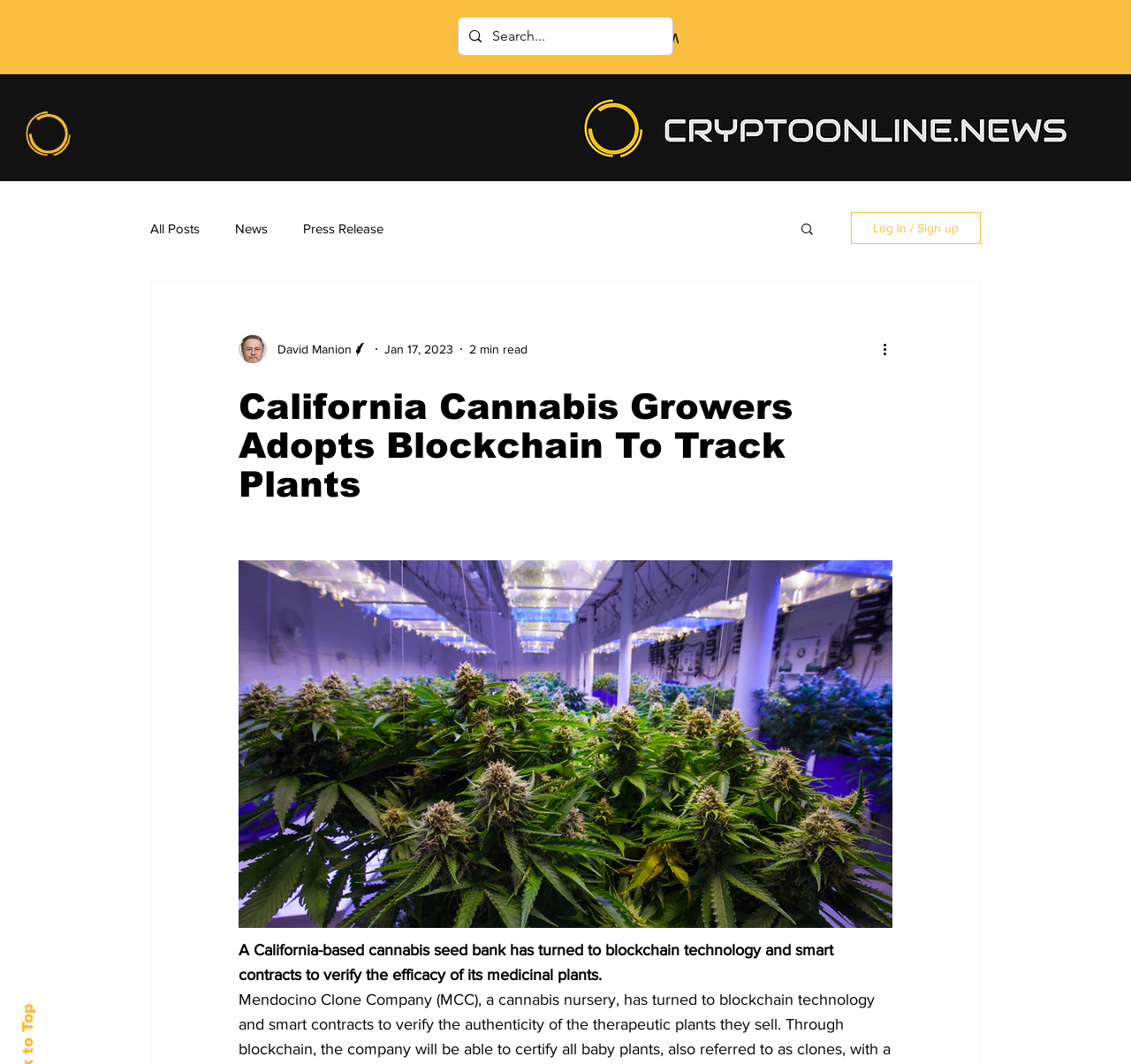Provide the bounding box coordinates for the area that should be clicked to complete the instruction: "Click on the More actions button".

[0.778, 0.318, 0.797, 0.338]